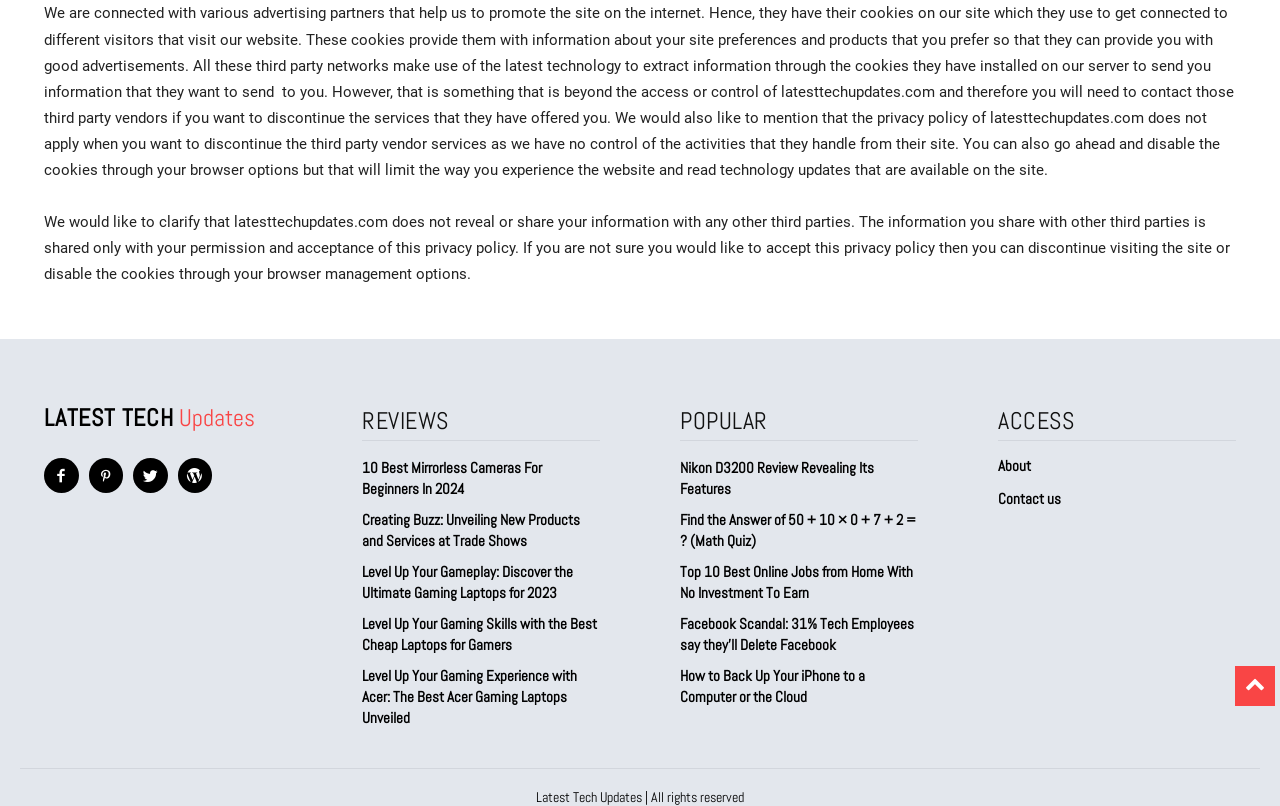Locate the bounding box coordinates for the element described below: "title="Facebook"". The coordinates must be four float values between 0 and 1, formatted as [left, top, right, bottom].

[0.034, 0.568, 0.061, 0.611]